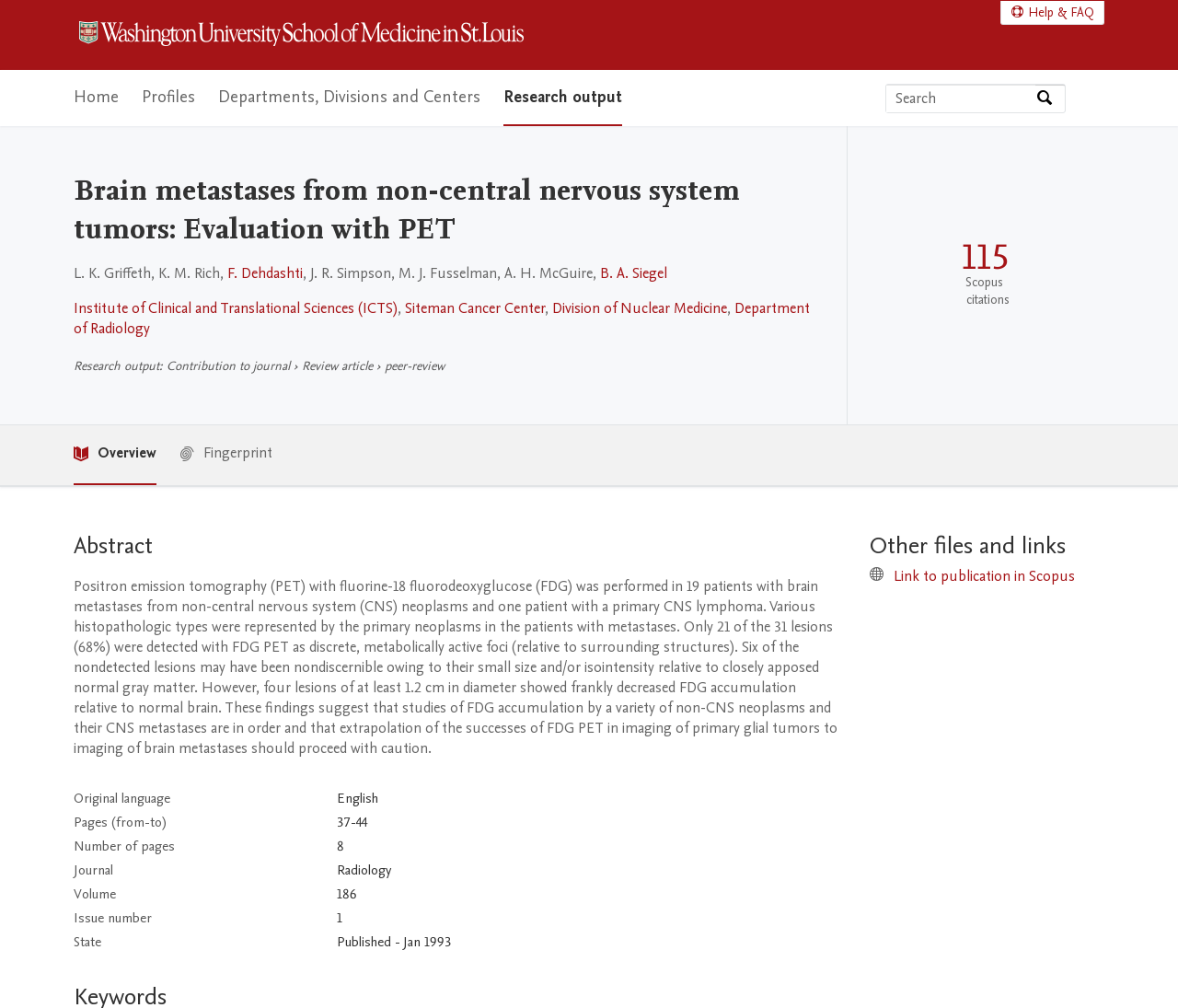Please determine the bounding box coordinates of the section I need to click to accomplish this instruction: "Search by expertise, name or affiliation".

[0.752, 0.084, 0.879, 0.111]